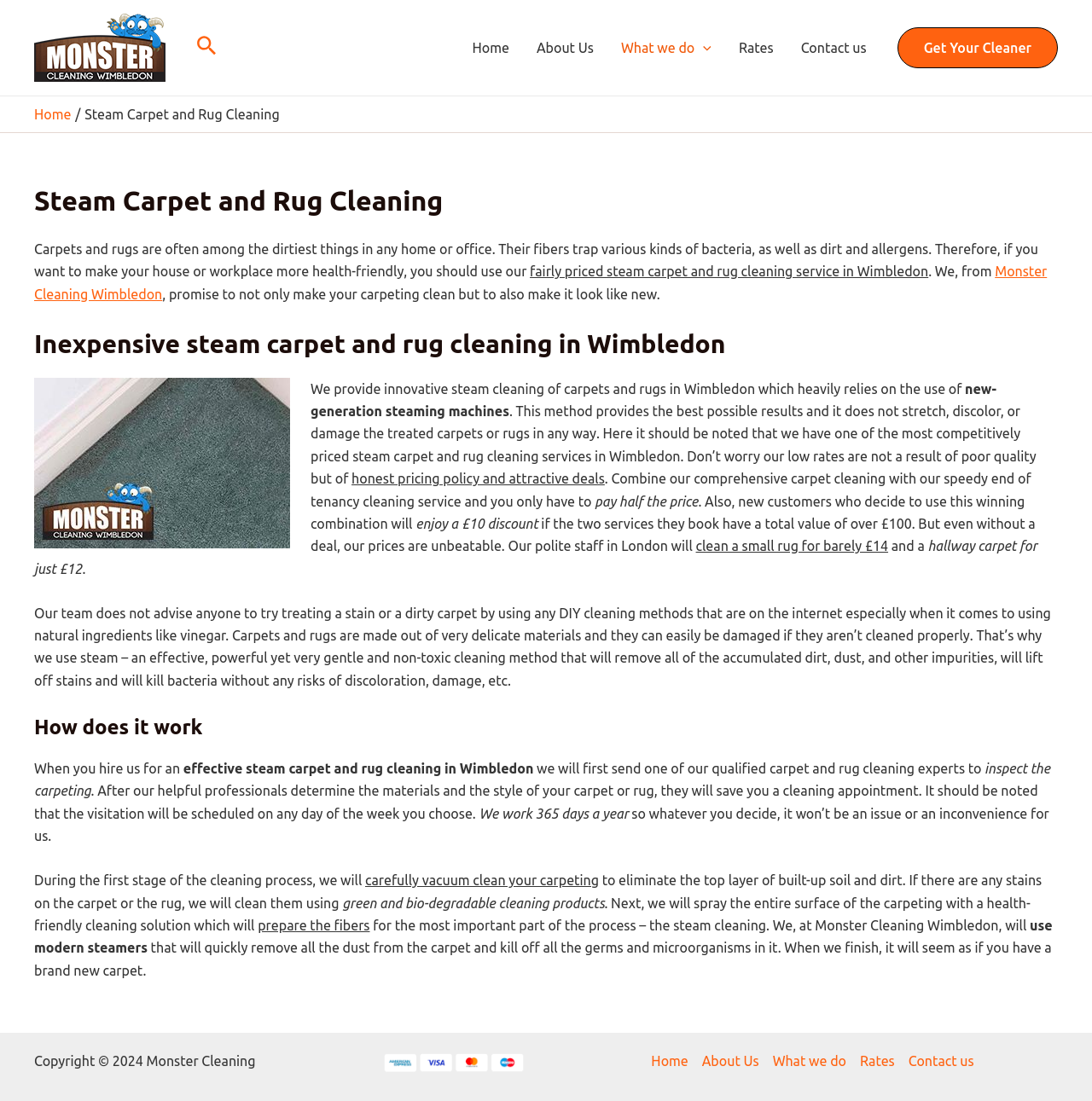Provide a thorough description of this webpage.

The webpage is about Monster Cleaning Wimbledon, a carpet cleaning service provider. At the top, there is a logo of Monster Cleaning Wimbledon, accompanied by a link to the company's website. Next to it, there is a search icon link. Below these elements, there is a navigation menu with links to different sections of the website, including Home, About Us, What we do, Rates, and Contact us.

On the left side of the page, there is a breadcrumb navigation menu, showing the current page's location within the website's hierarchy. The main content of the page is divided into several sections. The first section has a heading "Steam Carpet and Rug Cleaning" and provides an introduction to the importance of cleaning carpets and rugs. It also mentions the company's promise to provide a high-quality cleaning service.

The next section has a heading "Inexpensive steam carpet and rug cleaning in Wimbledon" and describes the company's steam cleaning method, which is effective, gentle, and non-toxic. It also mentions the competitive pricing of the service.

The following sections provide more details about the cleaning process, including the inspection of the carpet, vacuum cleaning, stain removal, and steam cleaning. The company's commitment to using eco-friendly products and modern steamers is also highlighted.

At the bottom of the page, there is a copyright notice and a footer navigation menu with links to the same sections as the top navigation menu. There is also a complementary widget with an image.

Throughout the page, there are several calls-to-action, encouraging visitors to get a cleaner or book a service. The overall layout of the page is clean and easy to navigate, with clear headings and concise text.